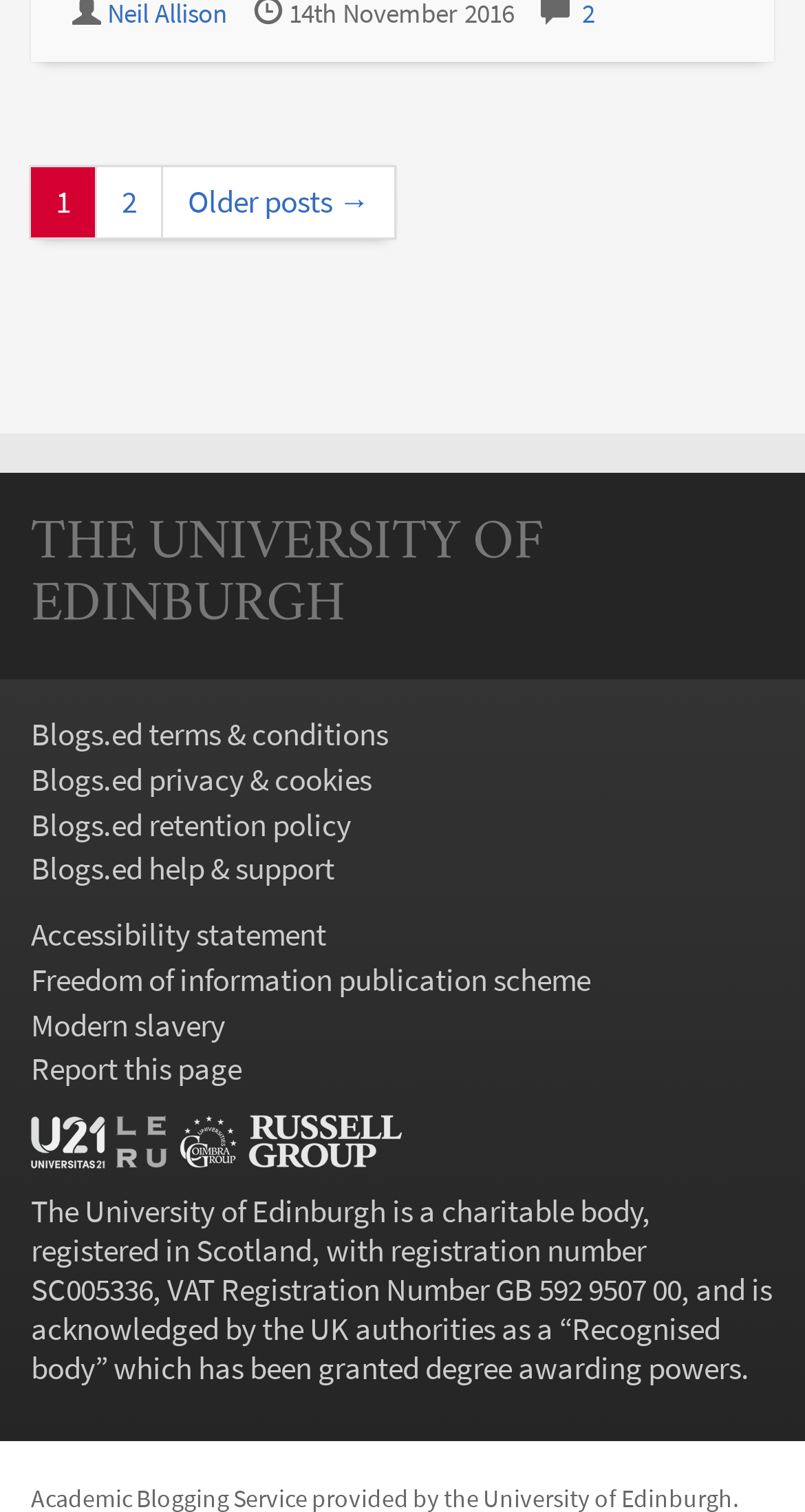Pinpoint the bounding box coordinates of the clickable area necessary to execute the following instruction: "check modern slavery". The coordinates should be given as four float numbers between 0 and 1, namely [left, top, right, bottom].

[0.038, 0.664, 0.279, 0.69]